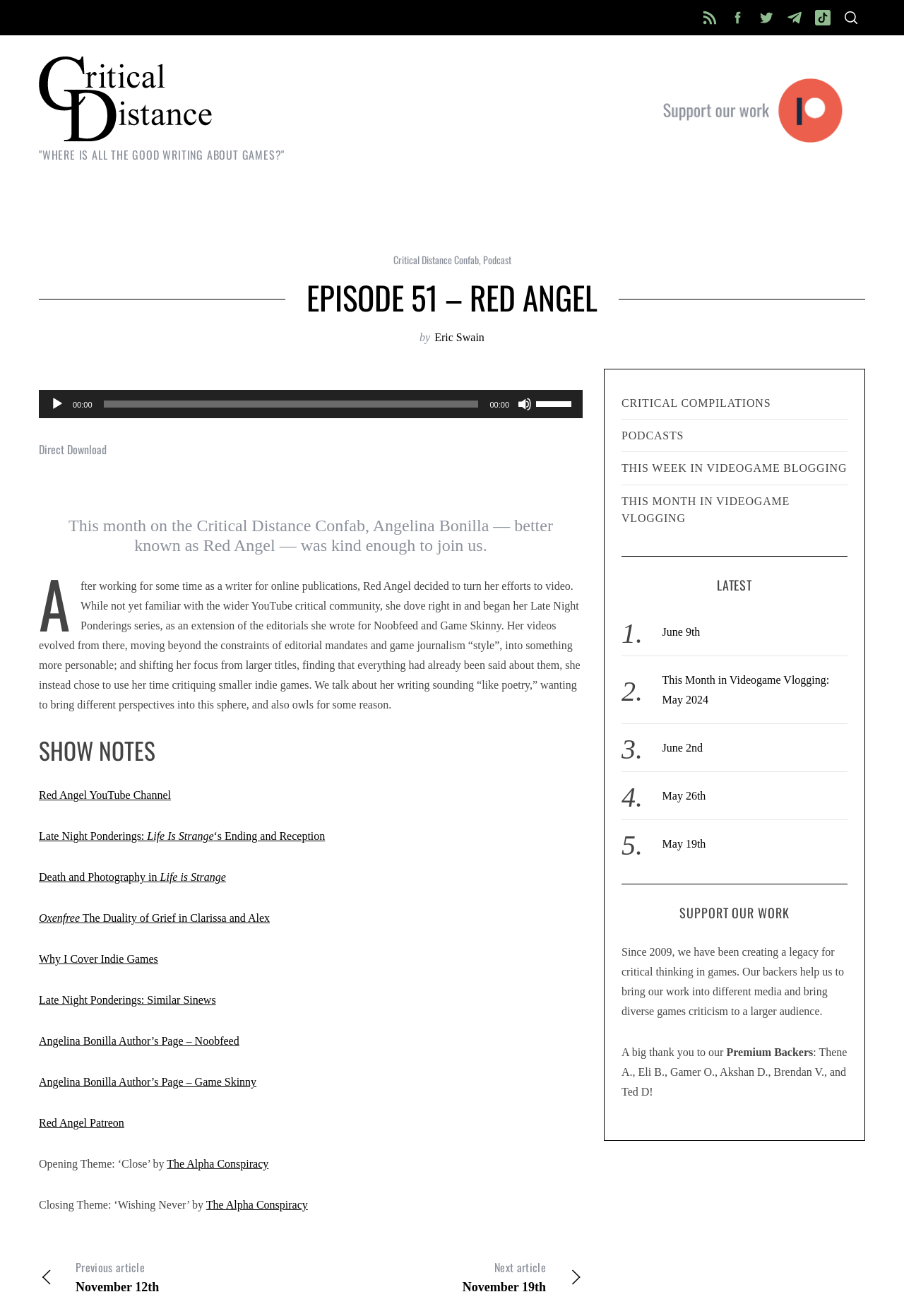Provide the bounding box coordinates of the HTML element this sentence describes: "Podcast".

[0.534, 0.192, 0.565, 0.203]